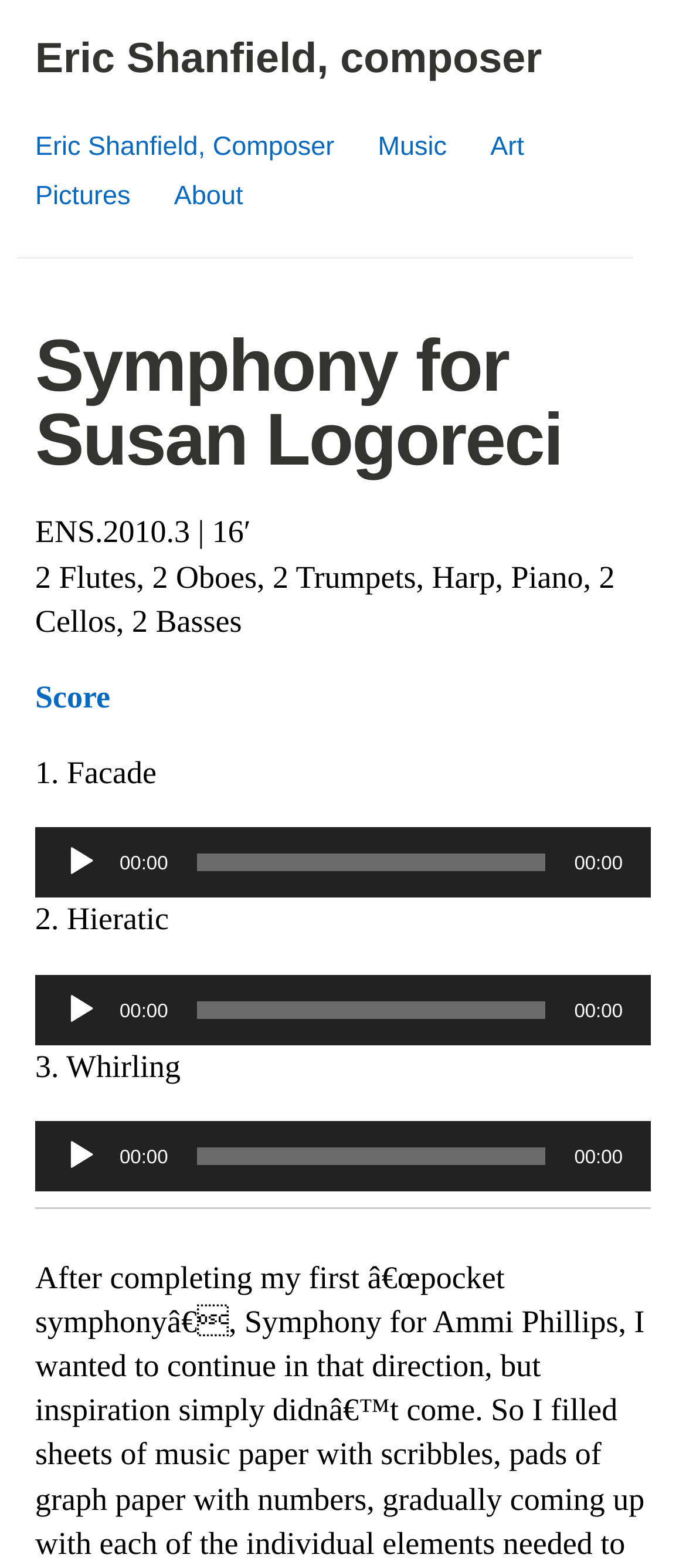Respond with a single word or phrase to the following question: What is the composer's name?

Eric Shanfield